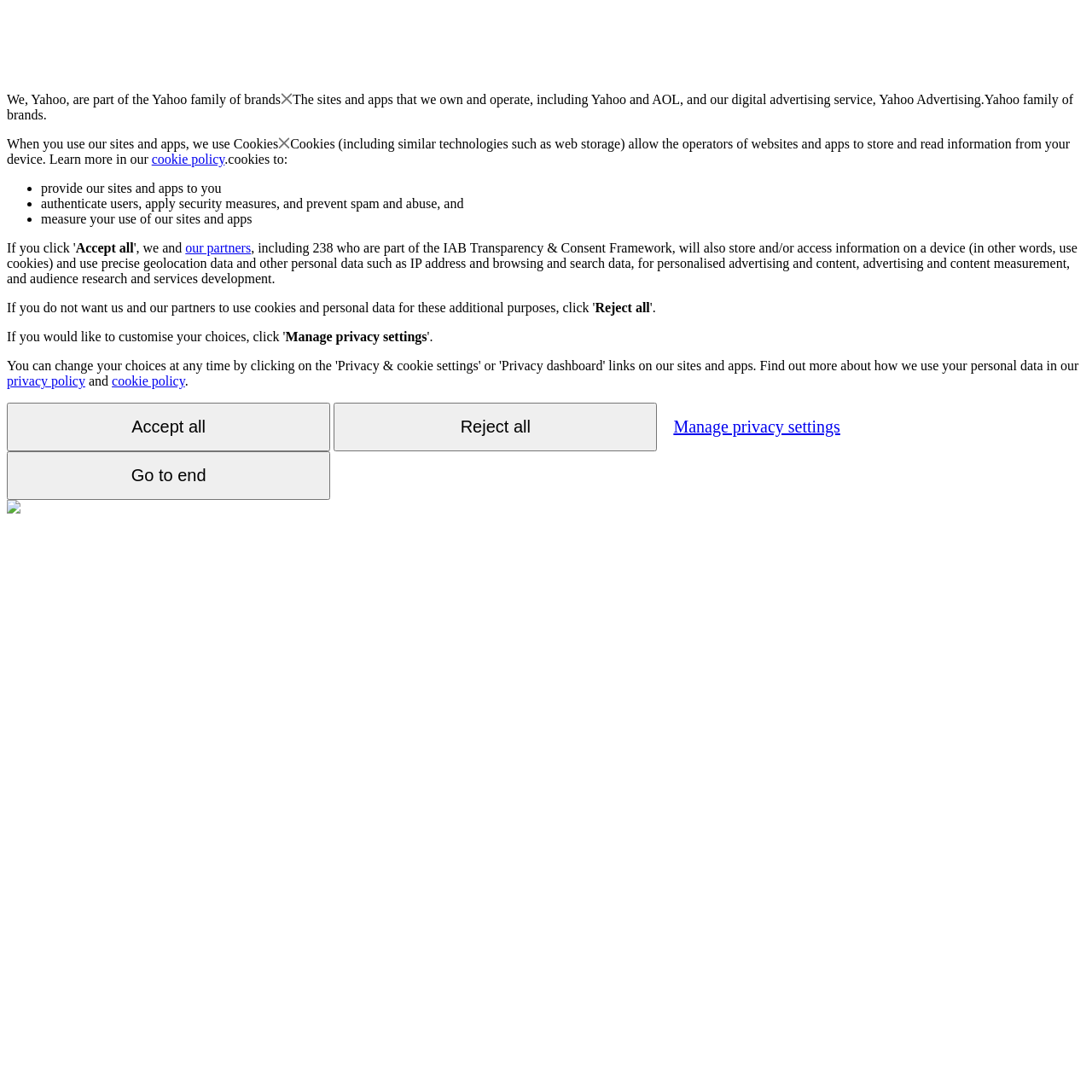Identify the bounding box coordinates of the section to be clicked to complete the task described by the following instruction: "View the 'cookie policy'". The coordinates should be four float numbers between 0 and 1, formatted as [left, top, right, bottom].

[0.102, 0.342, 0.169, 0.355]